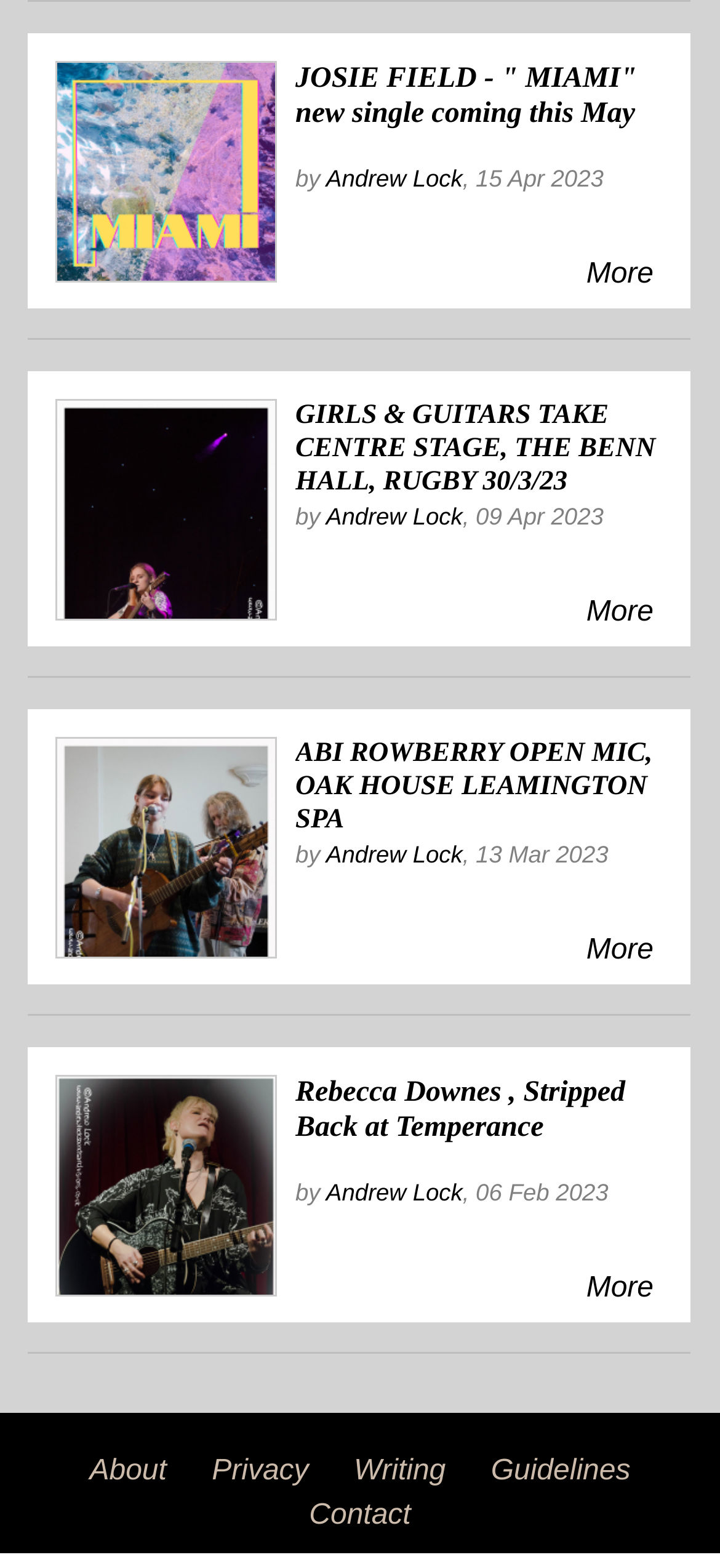What is the purpose of the 'More' links on this webpage?
Examine the webpage screenshot and provide an in-depth answer to the question.

I noticed that each article has a 'More' link, which suggests that clicking on it will provide more information about the article. The purpose of the 'More' links is to allow users to read more about the article.